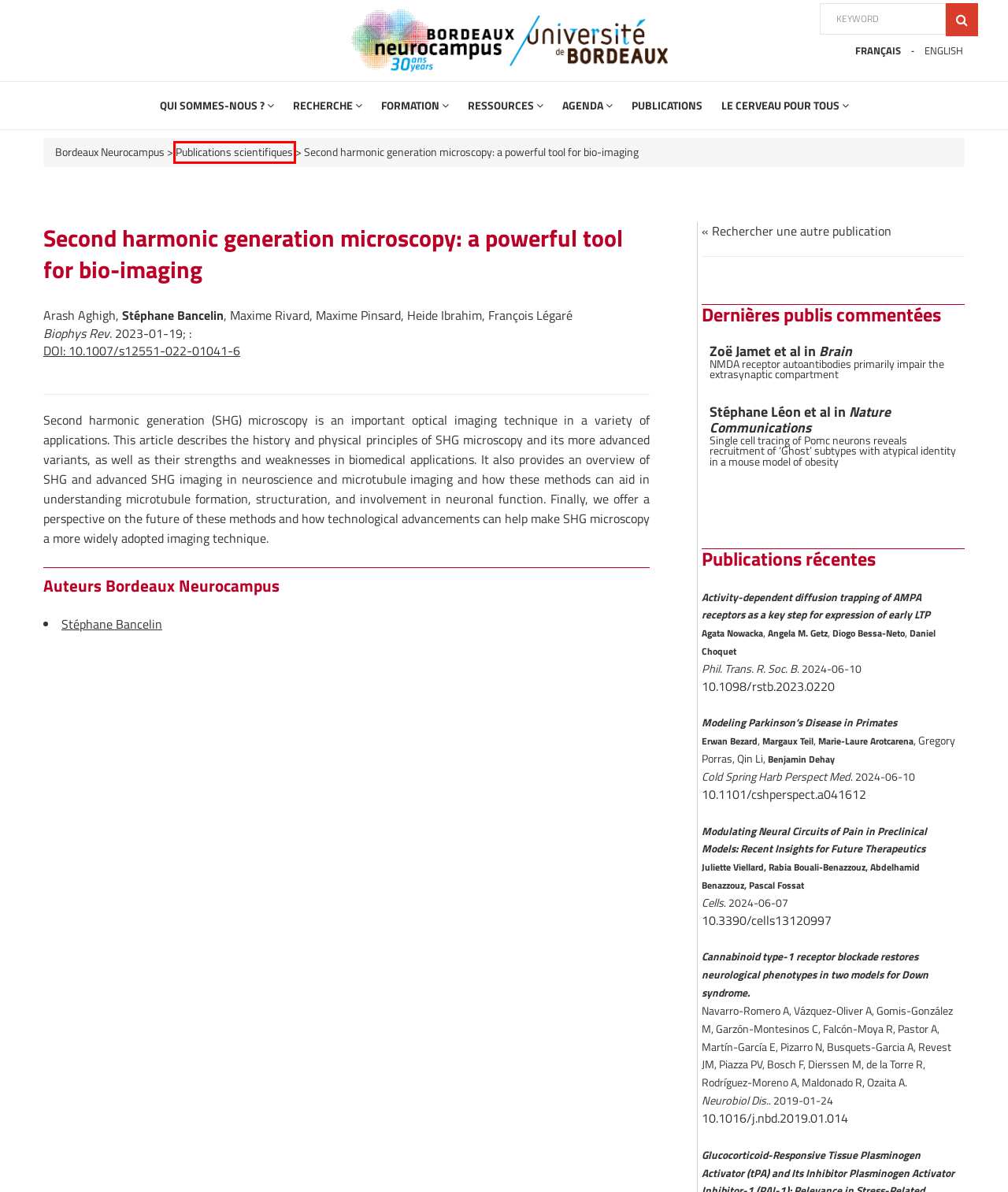You have a screenshot of a webpage with a red rectangle bounding box around an element. Identify the best matching webpage description for the new page that appears after clicking the element in the bounding box. The descriptions are:
A. Ressources - Bordeaux Neurocampus
B. Formation - Bordeaux Neurocampus
C. Stéphane Léon et al in Nature Communications - Bordeaux Neurocampus
D. Qui sommes-nous ? - Bordeaux Neurocampus
E. Recherche - Bordeaux Neurocampus
F. Bordeaux Neurocampus - Université de Bordeaux
G. Publications scientifiques Archive - Bordeaux Neurocampus
H. Le cerveau pour tous - Bordeaux Neurocampus

G